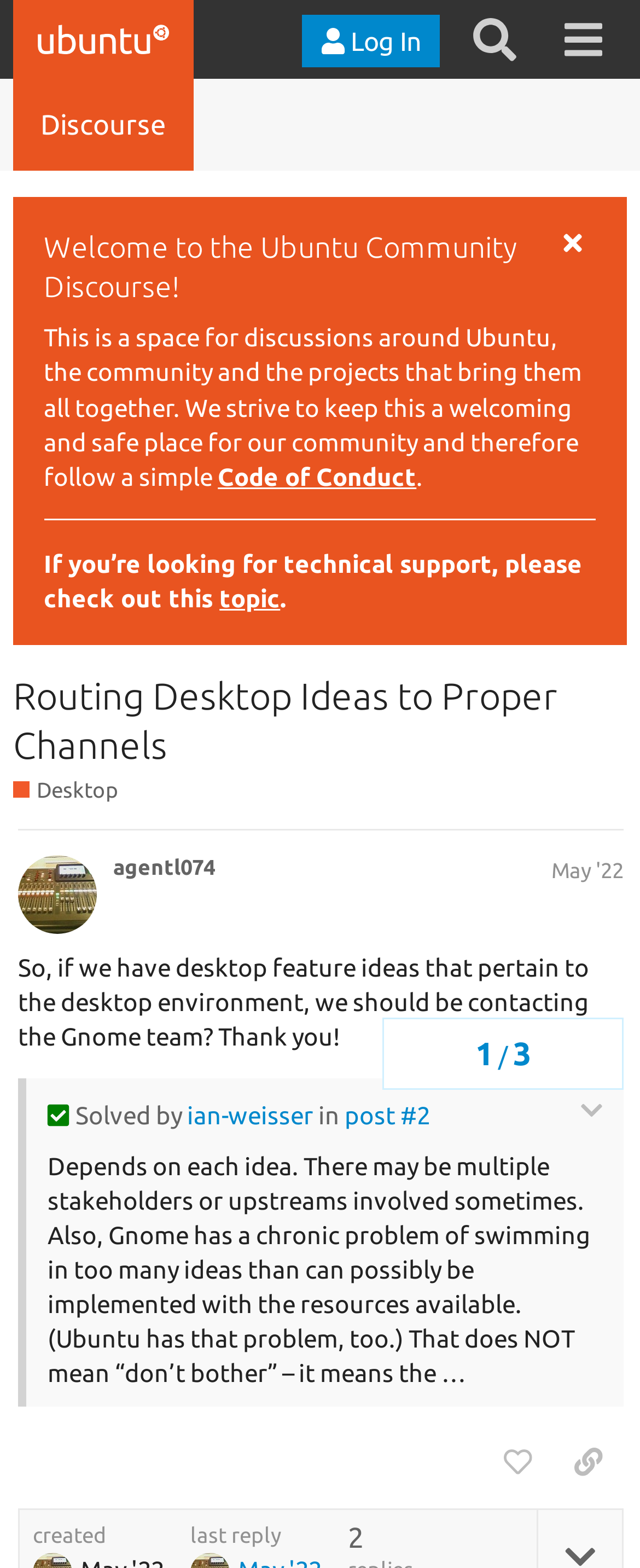Ascertain the bounding box coordinates for the UI element detailed here: "aria-label="Toggle mobile menu"". The coordinates should be provided as [left, top, right, bottom] with each value being a float between 0 and 1.

None